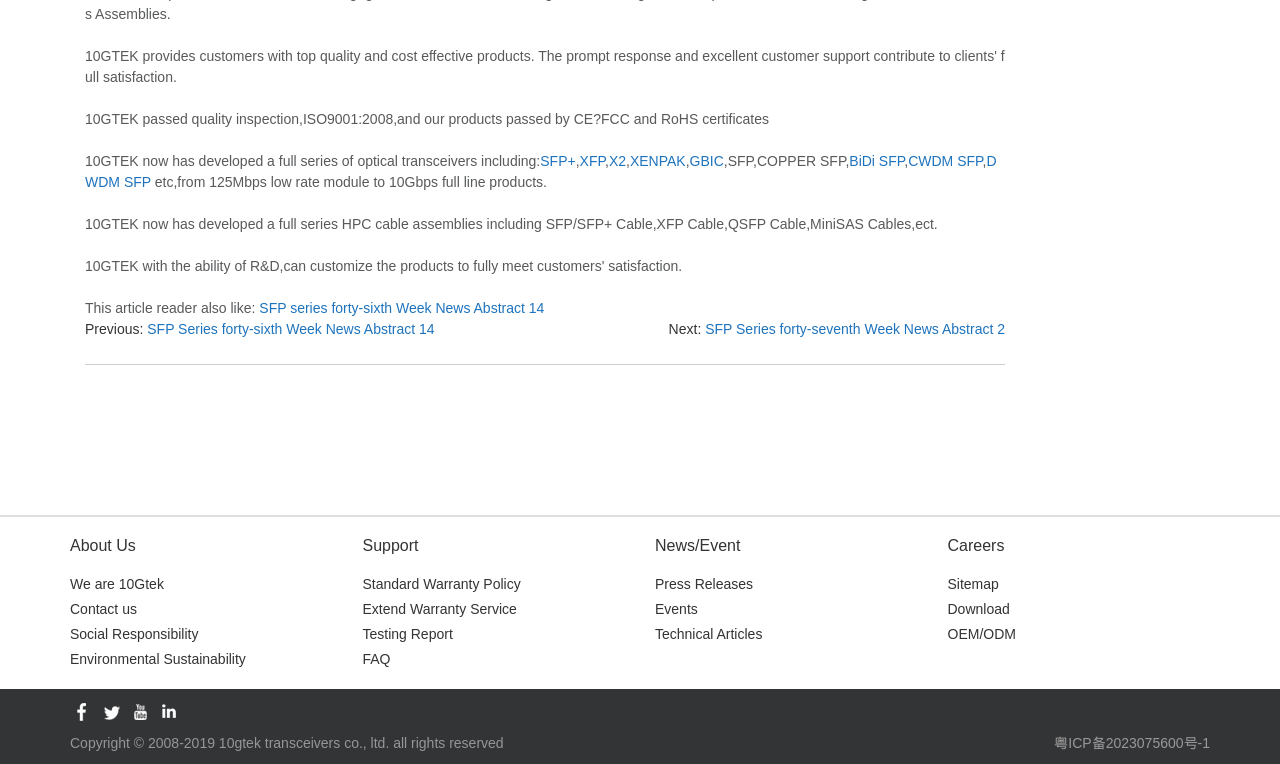What certifications does 10GTEK have?
Answer the question with a single word or phrase, referring to the image.

ISO9001:2008, CE, FCC, RoHS